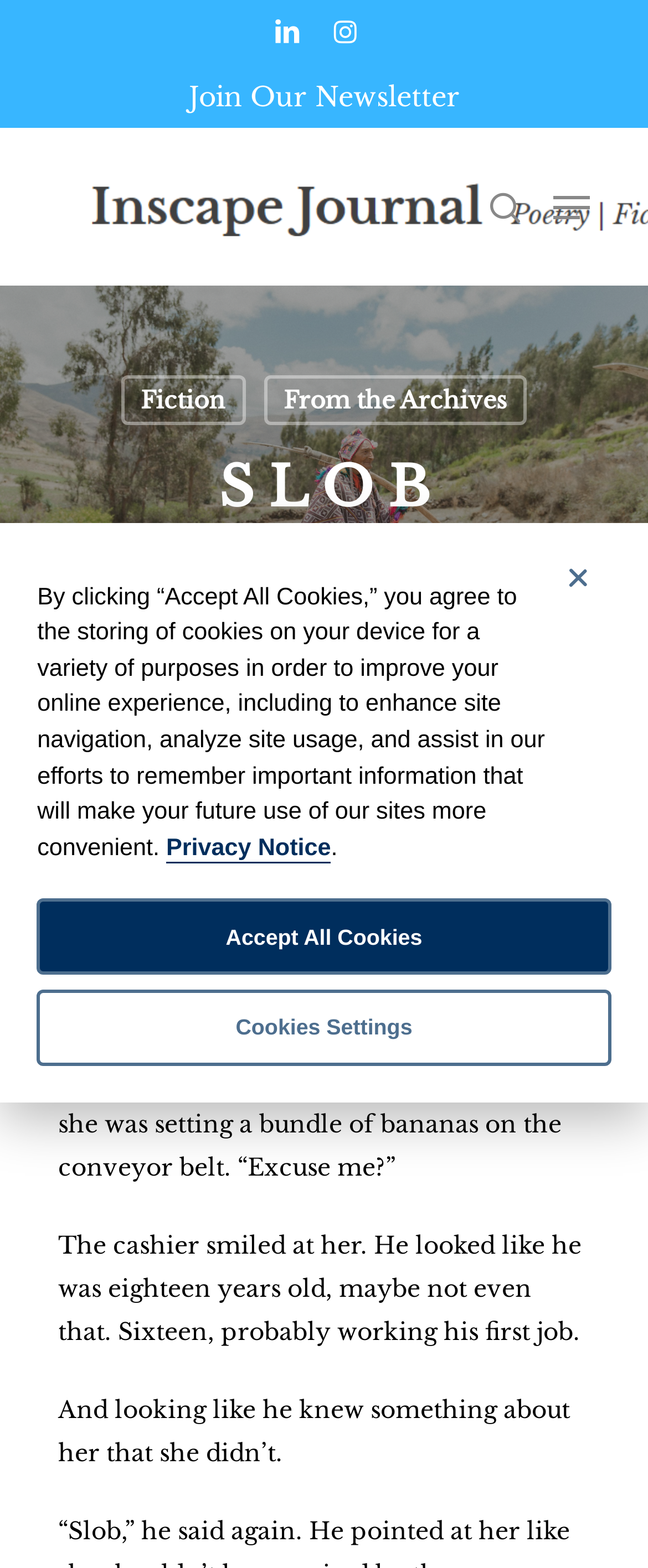Can you find and generate the webpage's heading?

S L O B